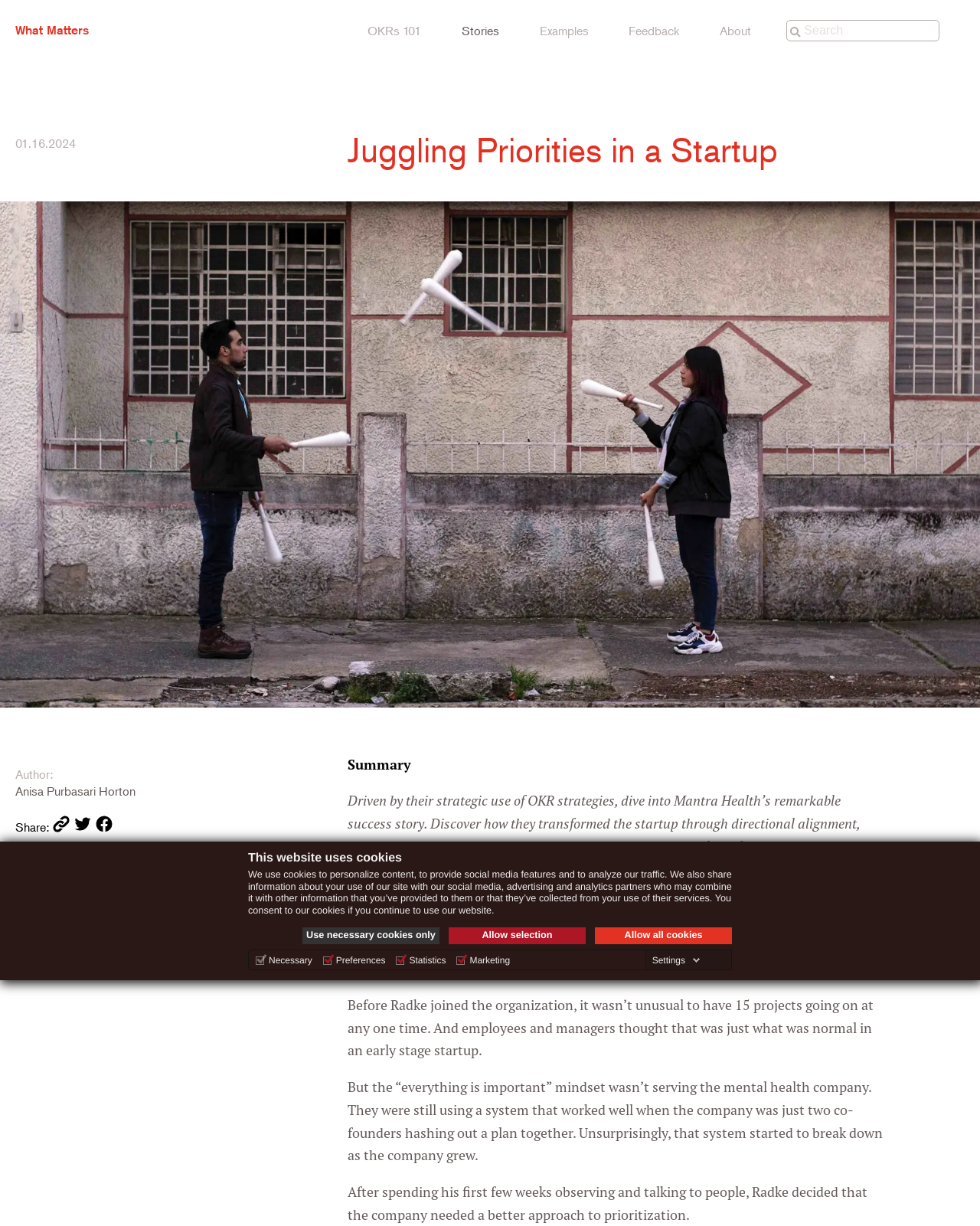What is the result of Mantra Health's use of OKR strategies?
Look at the image and answer the question with a single word or phrase.

Growth and alignment